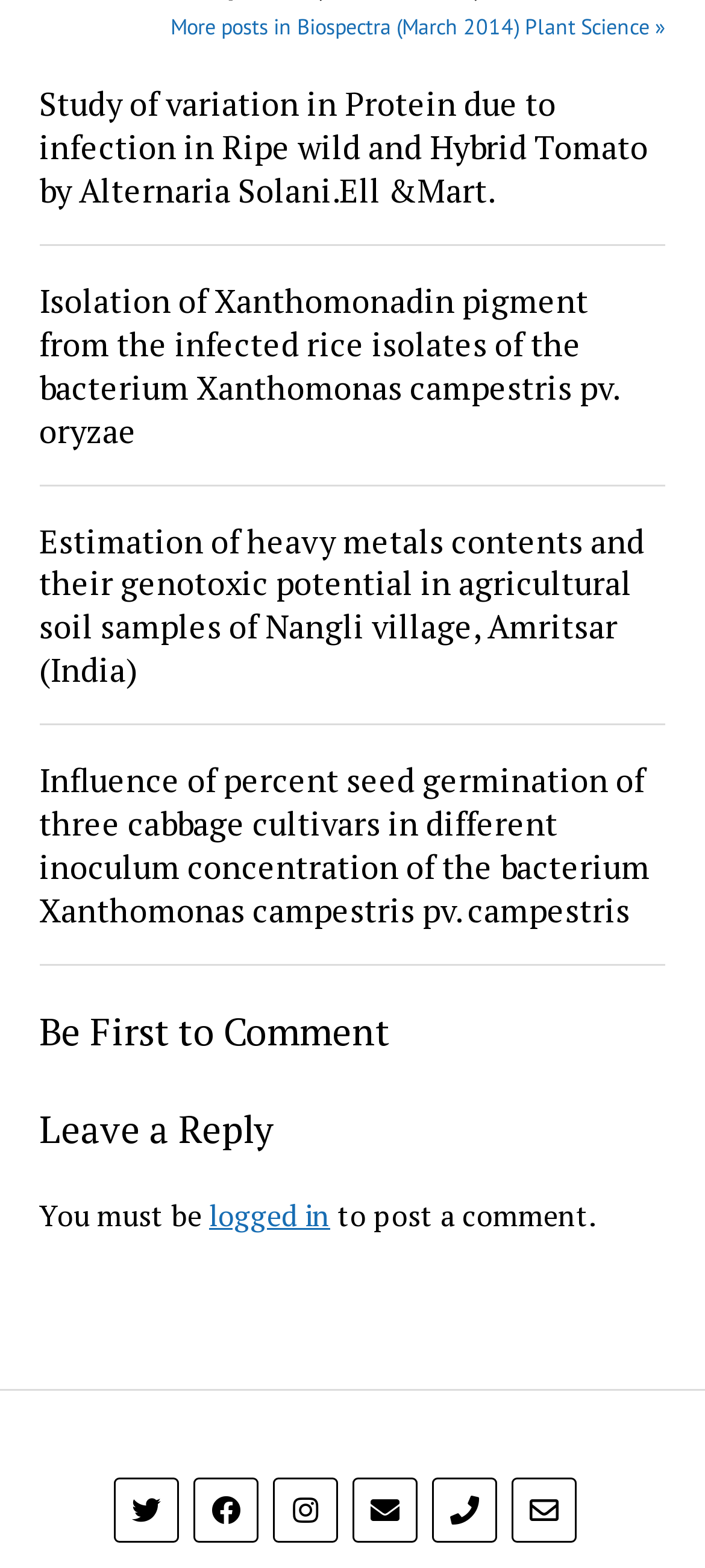What is the topic of the first link?
Carefully examine the image and provide a detailed answer to the question.

The first link on the webpage has the text 'More posts in Biospectra (March 2014) Plant Science »', which suggests that the topic of the link is Biospectra.